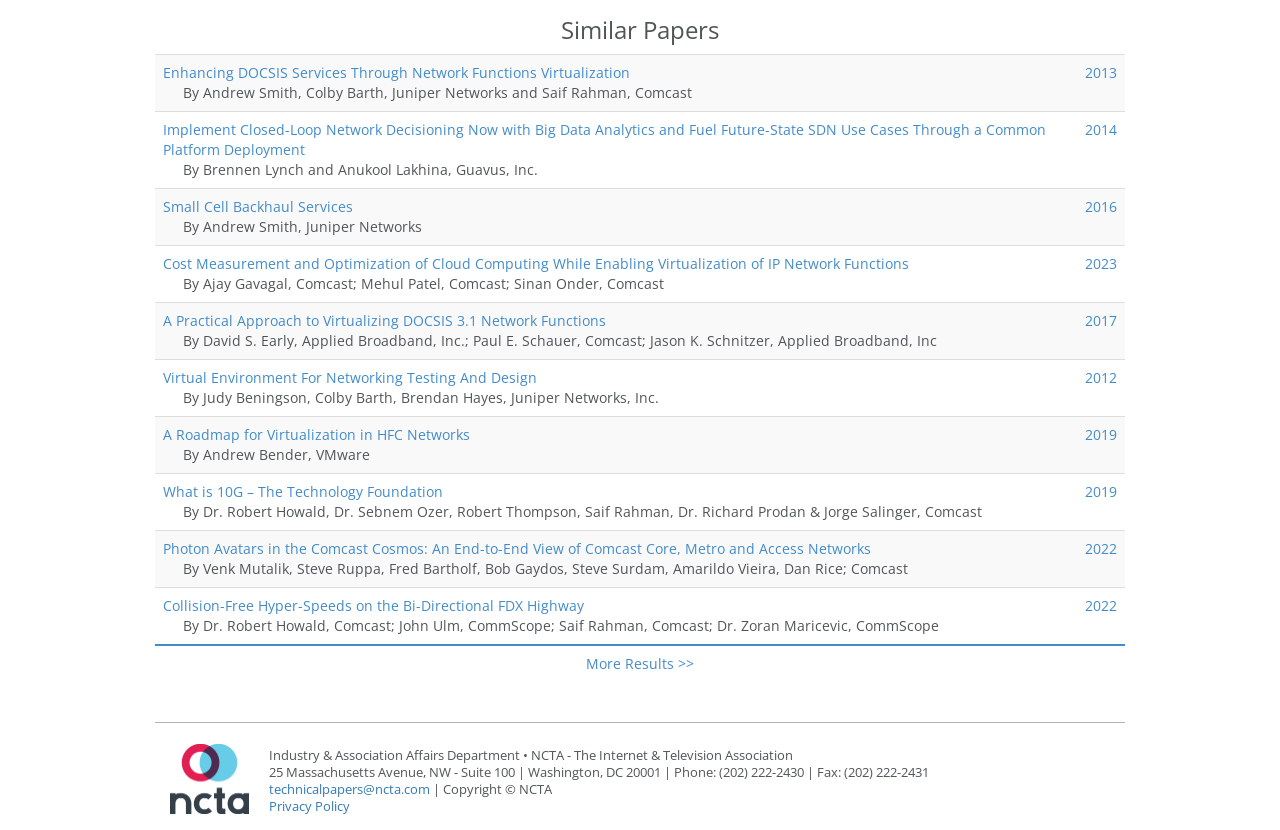Identify and provide the bounding box coordinates of the UI element described: "2014". The coordinates should be formatted as [left, top, right, bottom], with each number being a float between 0 and 1.

[0.848, 0.144, 0.873, 0.167]